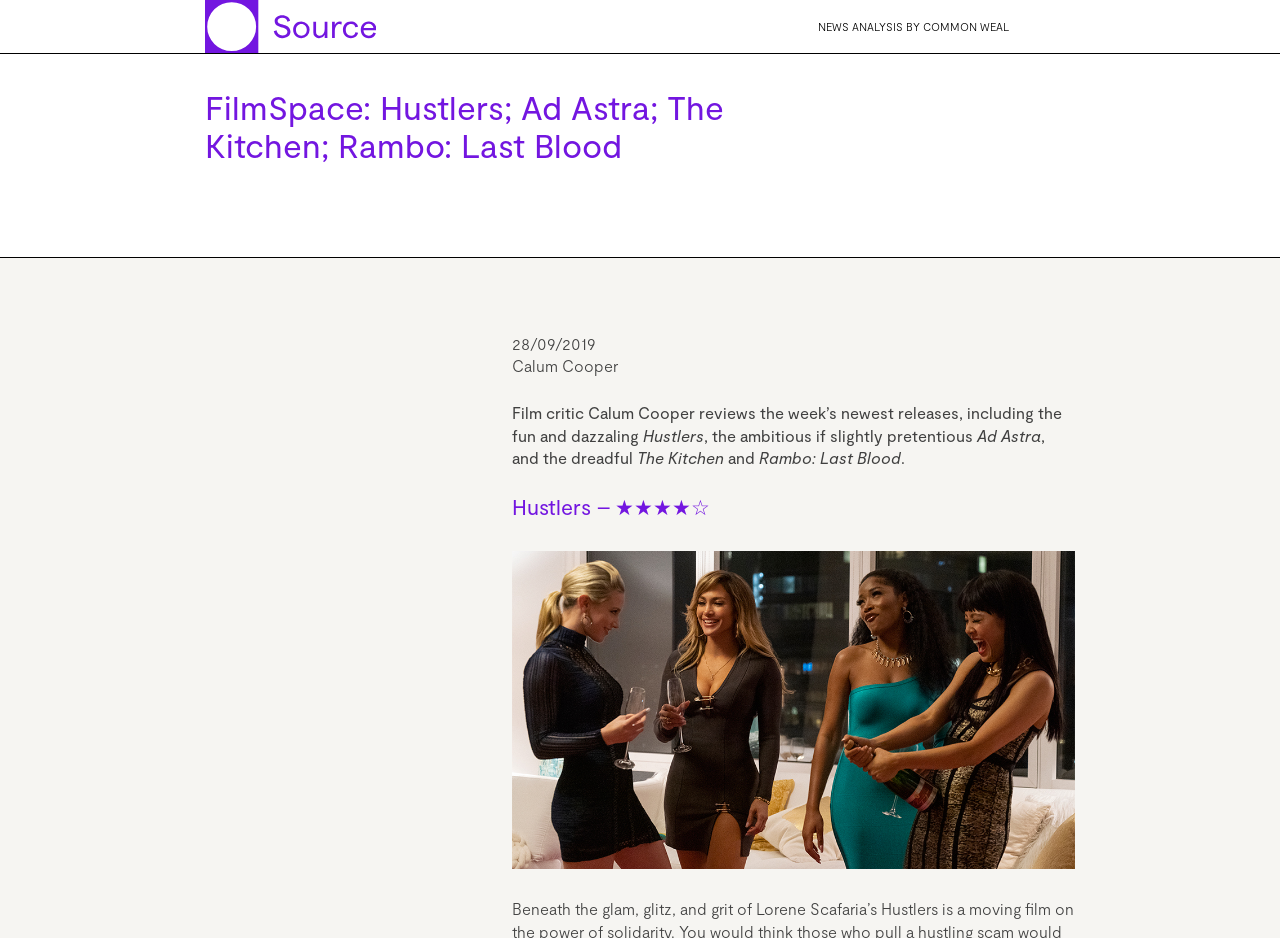Using the element description: "News analysis by Common Weal", determine the bounding box coordinates for the specified UI element. The coordinates should be four float numbers between 0 and 1, [left, top, right, bottom].

[0.62, 0.023, 0.86, 0.034]